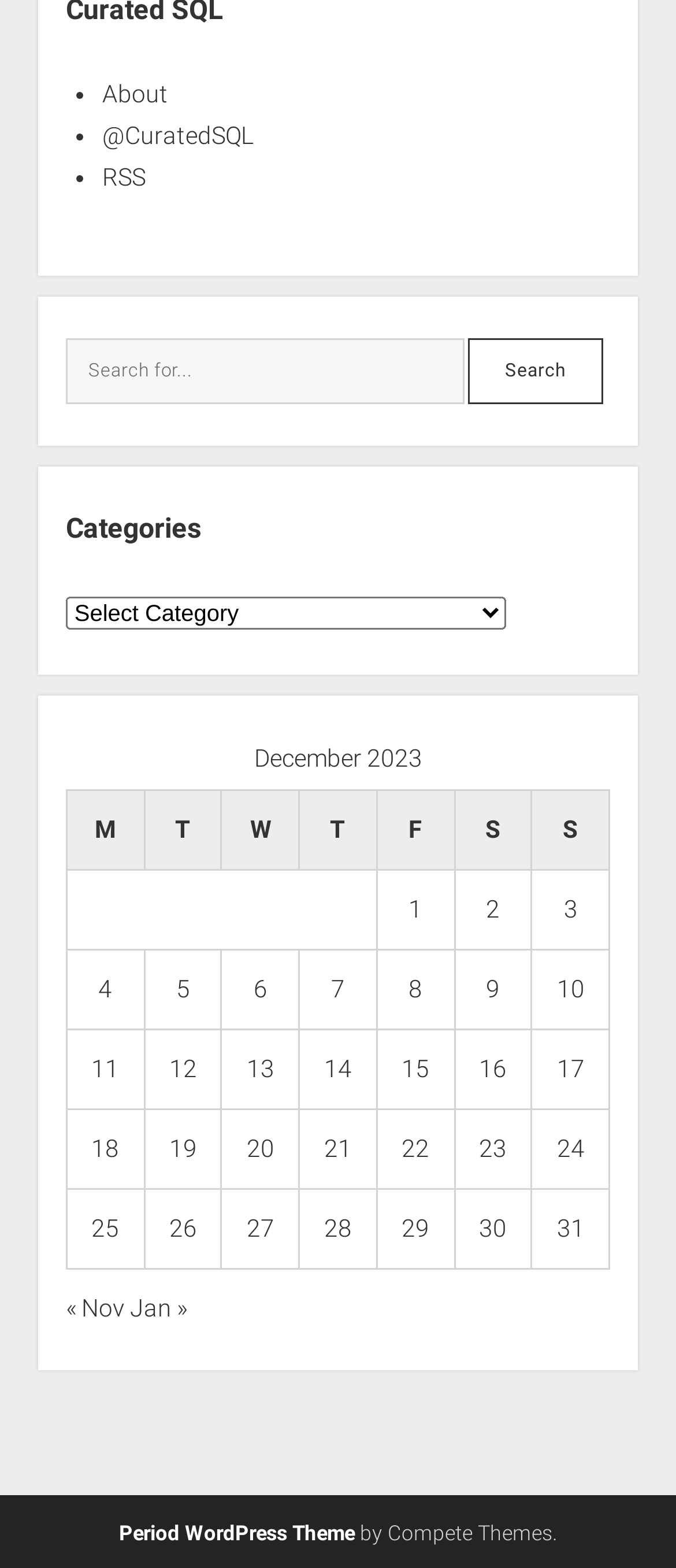How many categories are there?
Refer to the image and give a detailed answer to the question.

I counted the number of categories by looking at the combobox with the label 'Categories' and found that there is only one category.